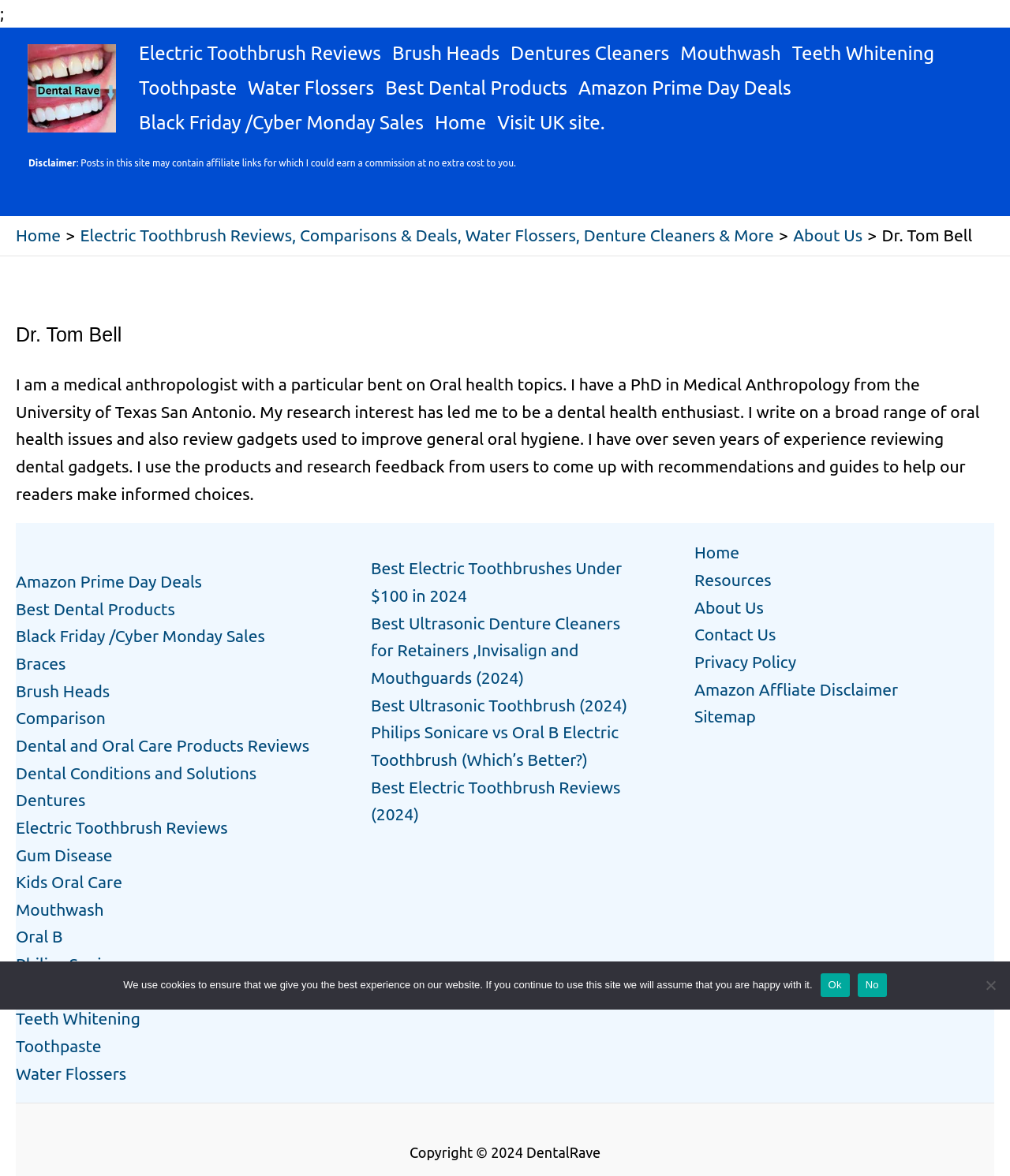How many navigation links are in the site navigation section?
From the screenshot, supply a one-word or short-phrase answer.

9